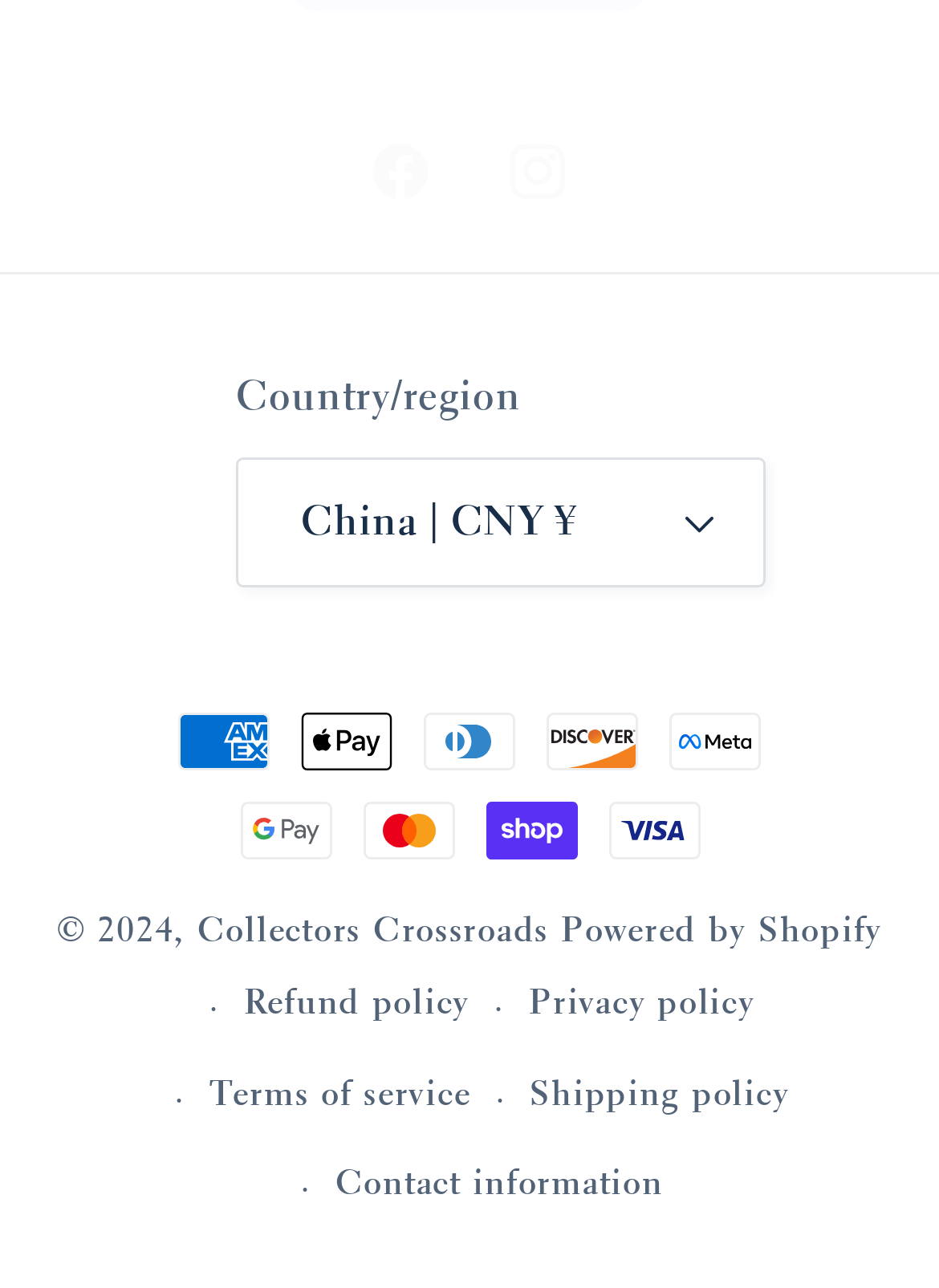Find the bounding box coordinates of the clickable area required to complete the following action: "Contact us".

[0.357, 0.885, 0.706, 0.955]